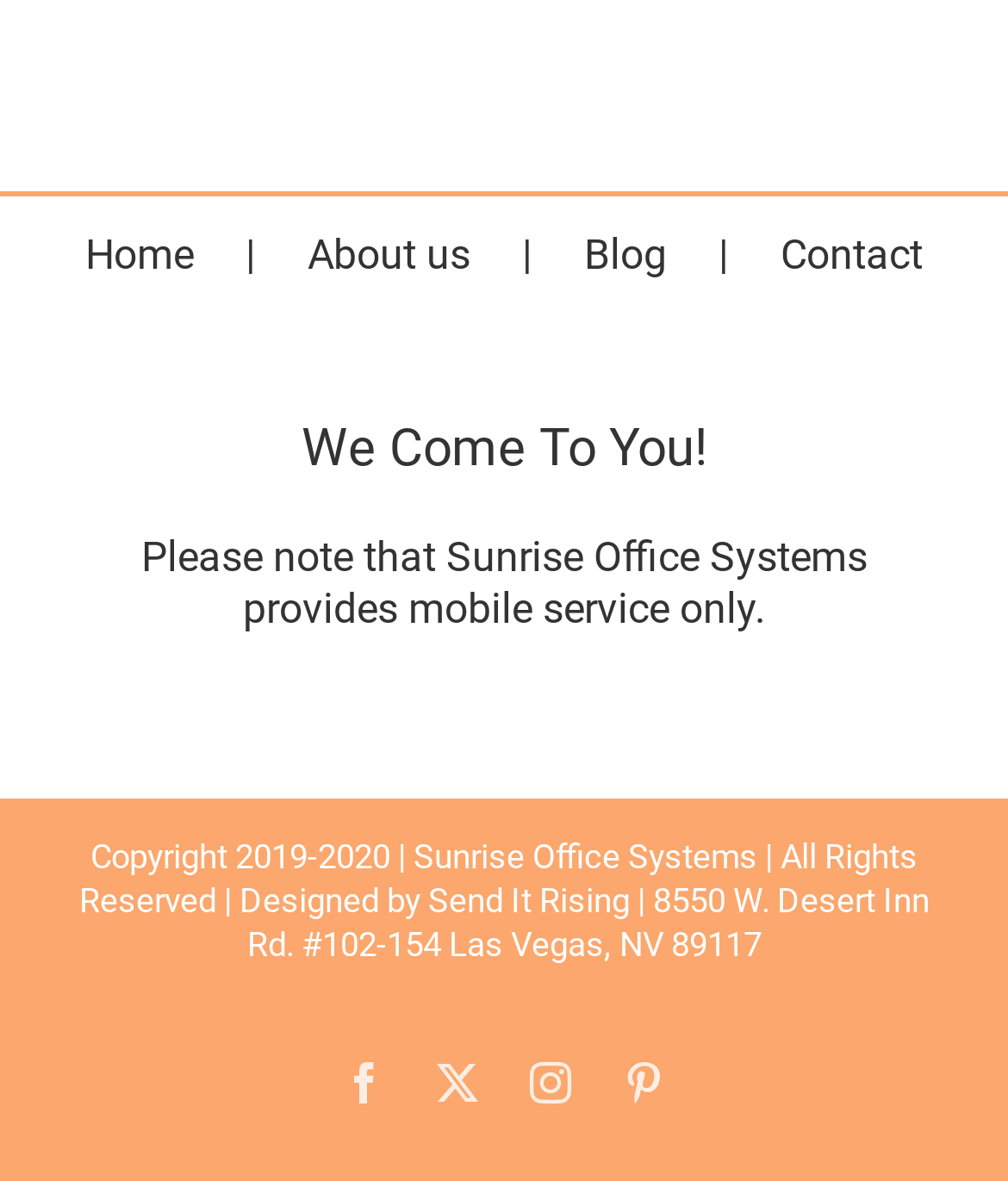Show the bounding box coordinates of the region that should be clicked to follow the instruction: "Visit About us page."

[0.305, 0.194, 0.579, 0.24]